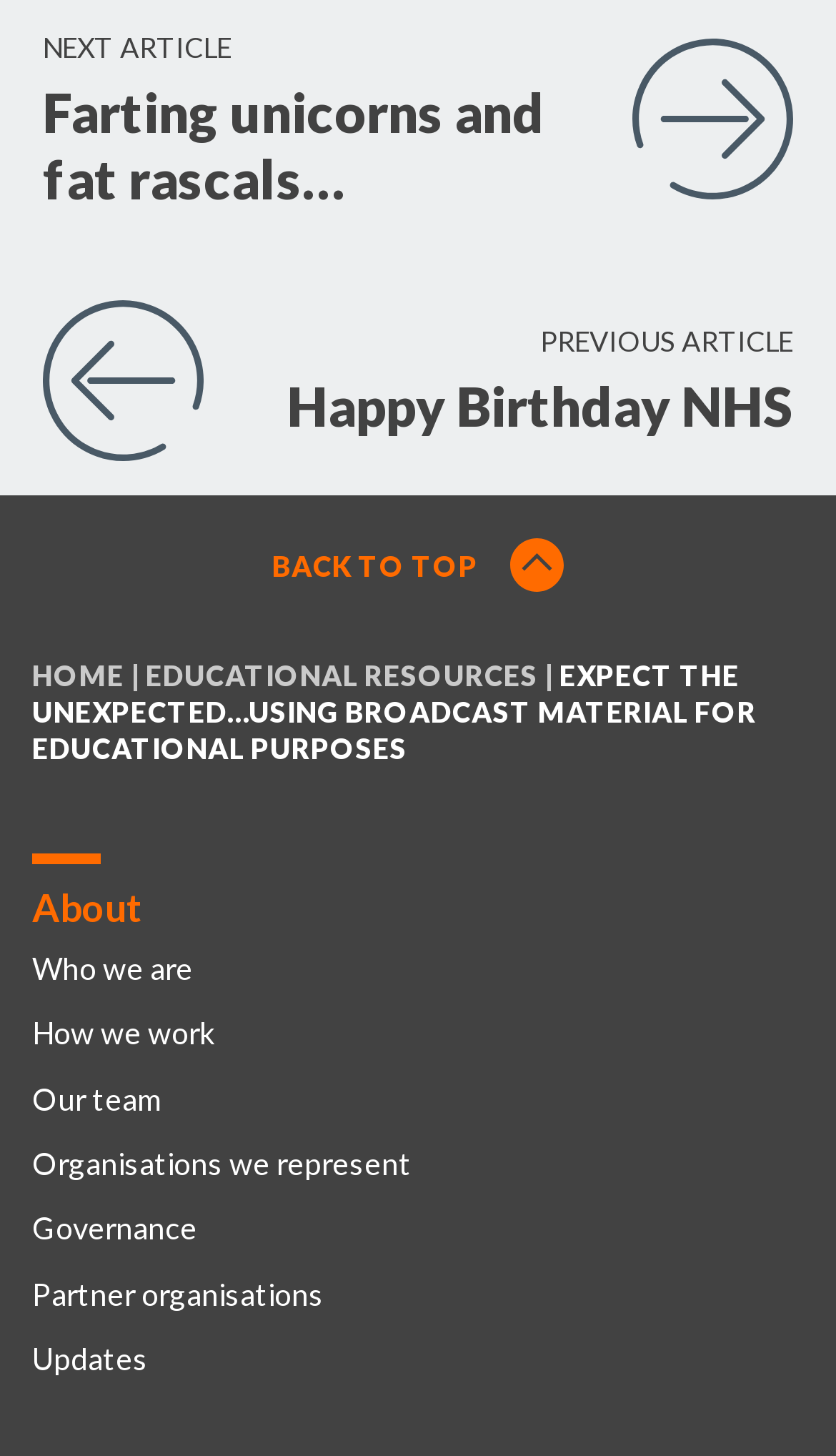Mark the bounding box of the element that matches the following description: "Who we are".

[0.038, 0.643, 0.962, 0.688]